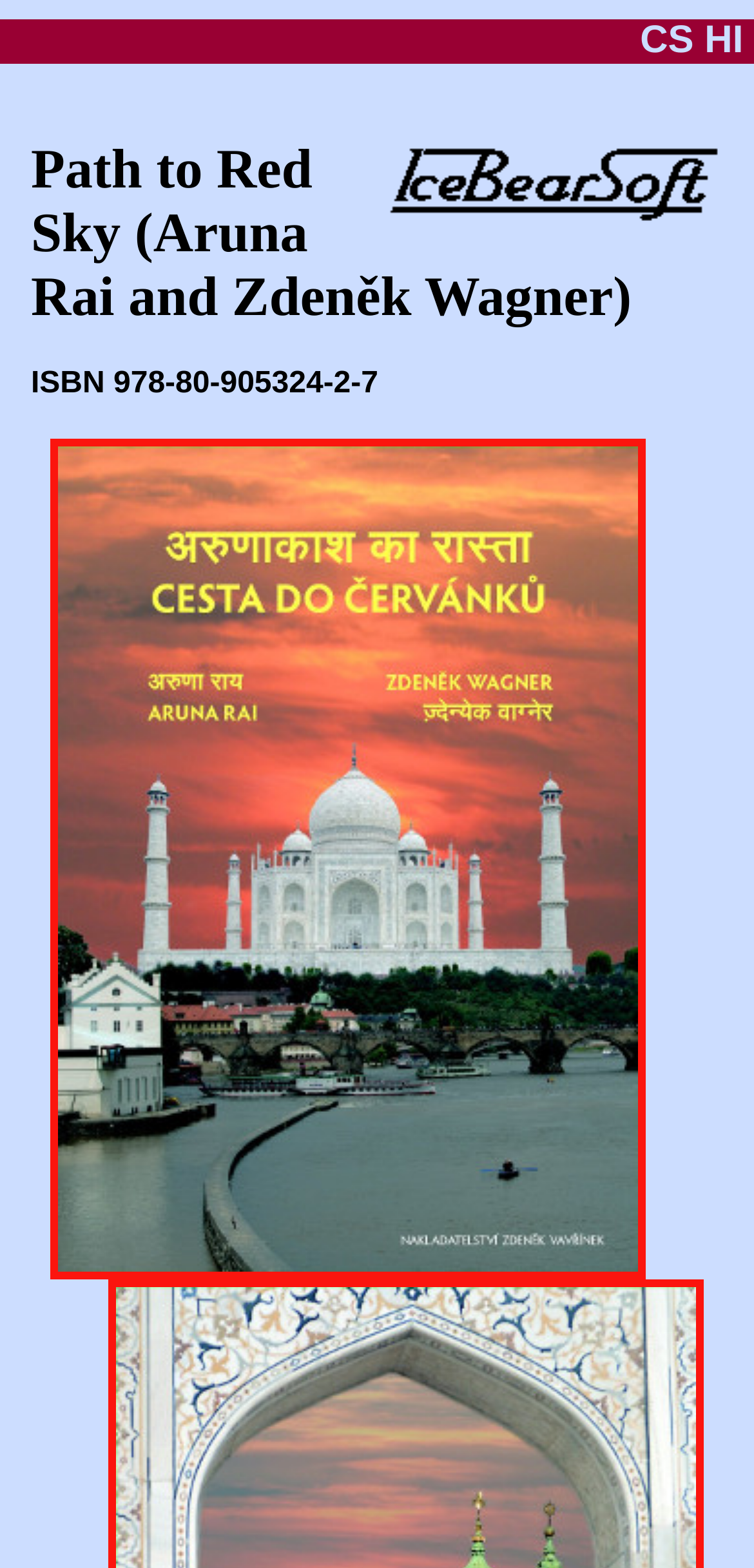Is there an image of the front cover?
Using the visual information, respond with a single word or phrase.

Yes